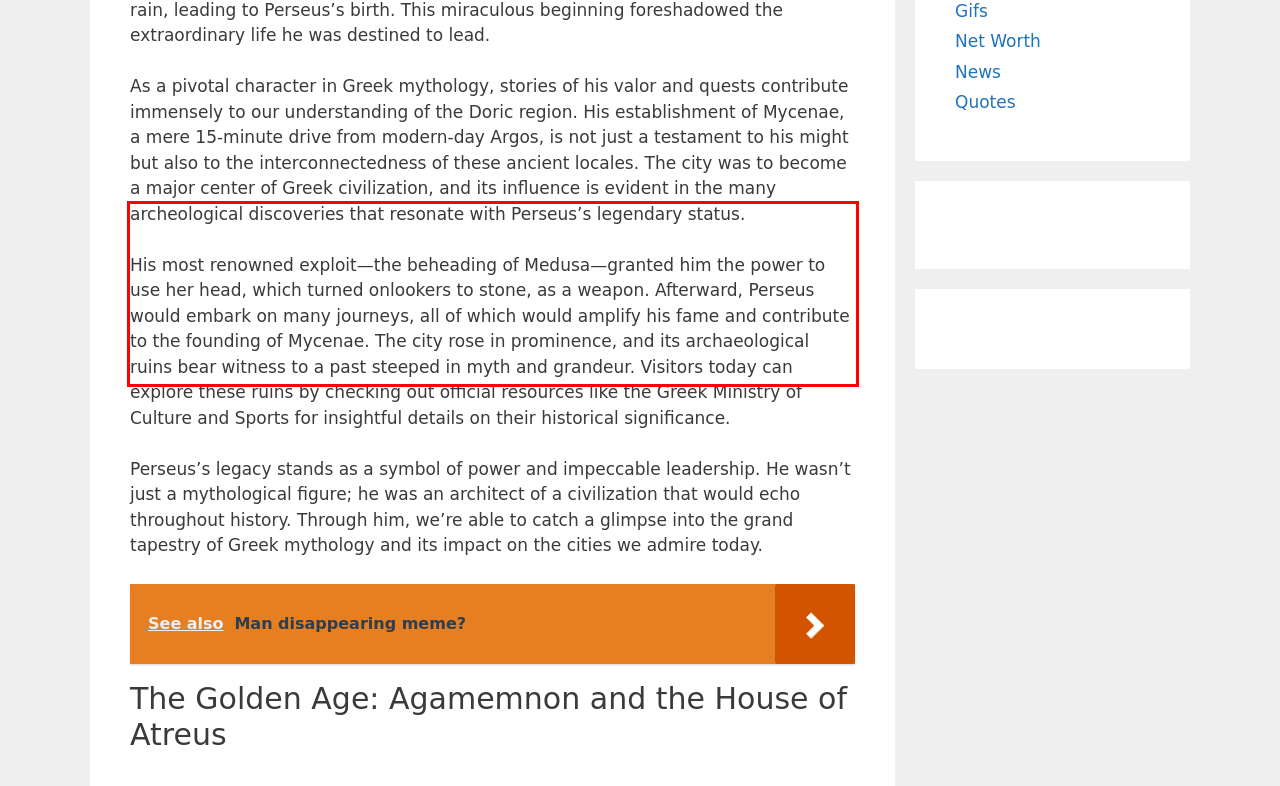Please examine the webpage screenshot and extract the text within the red bounding box using OCR.

His most renowned exploit—the beheading of Medusa—granted him the power to use her head, which turned onlookers to stone, as a weapon. Afterward, Perseus would embark on many journeys, all of which would amplify his fame and contribute to the founding of Mycenae. The city rose in prominence, and its archaeological ruins bear witness to a past steeped in myth and grandeur. Visitors today can explore these ruins by checking out official resources like the Greek Ministry of Culture and Sports for insightful details on their historical significance.